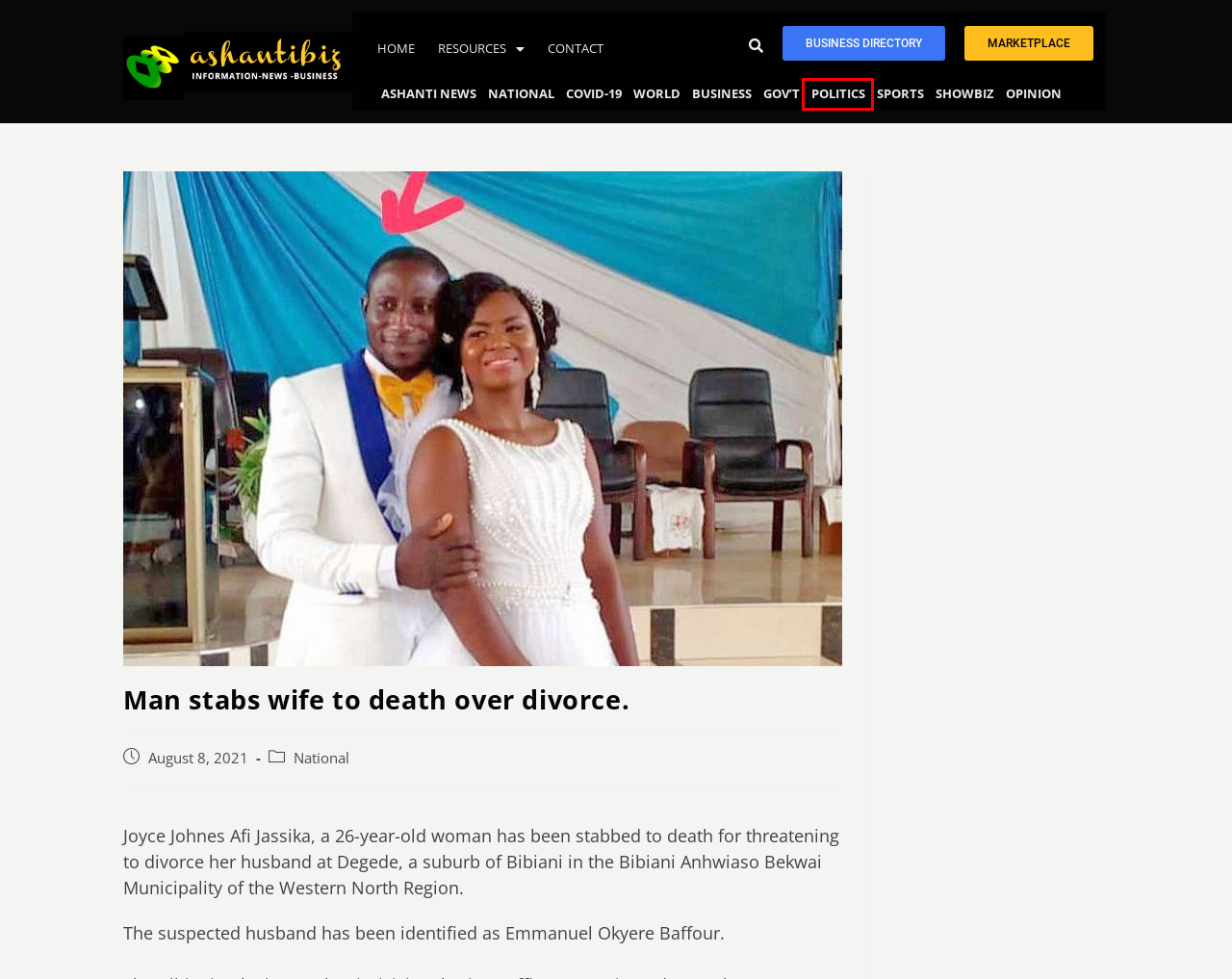You have a screenshot of a webpage with a red bounding box highlighting a UI element. Your task is to select the best webpage description that corresponds to the new webpage after clicking the element. Here are the descriptions:
A. Privacy Policy - Ashantibiz
B. Opinion - Ashantibiz
C. Terms and Conditions - Ashantibiz
D. Contact us - Ashantibiz
E. Politics - Ashantibiz
F. Gov't - Ashantibiz
G. About - Ashantibiz
H. Home - Ashantibiz

E